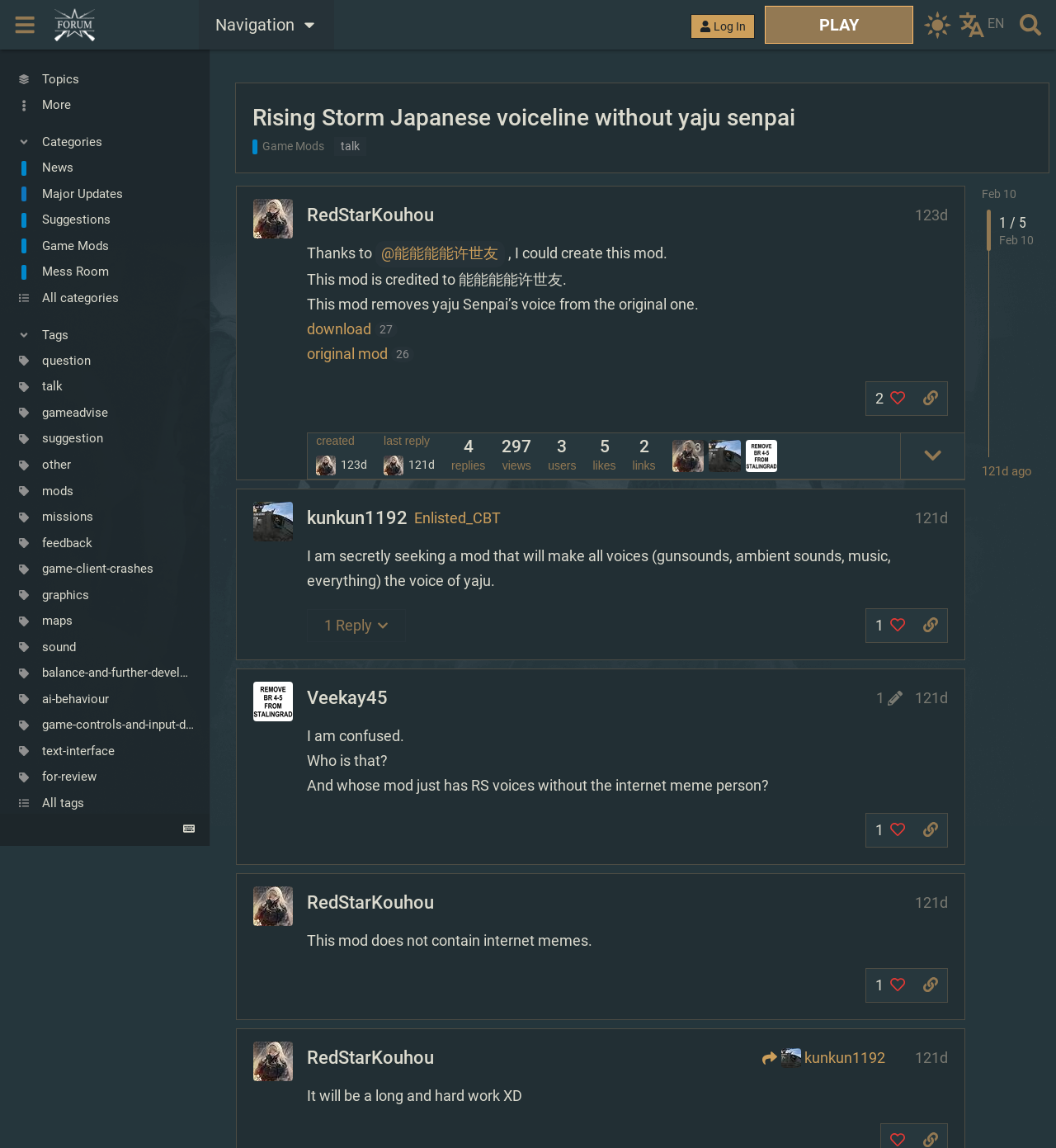Please provide a comprehensive response to the question below by analyzing the image: 
What is the username of the person who created the post?

I found the answer by looking at the heading element on the webpage, which contains the text 'RedStarKouhou 123d'. This heading is likely to be the username of the person who created the post.